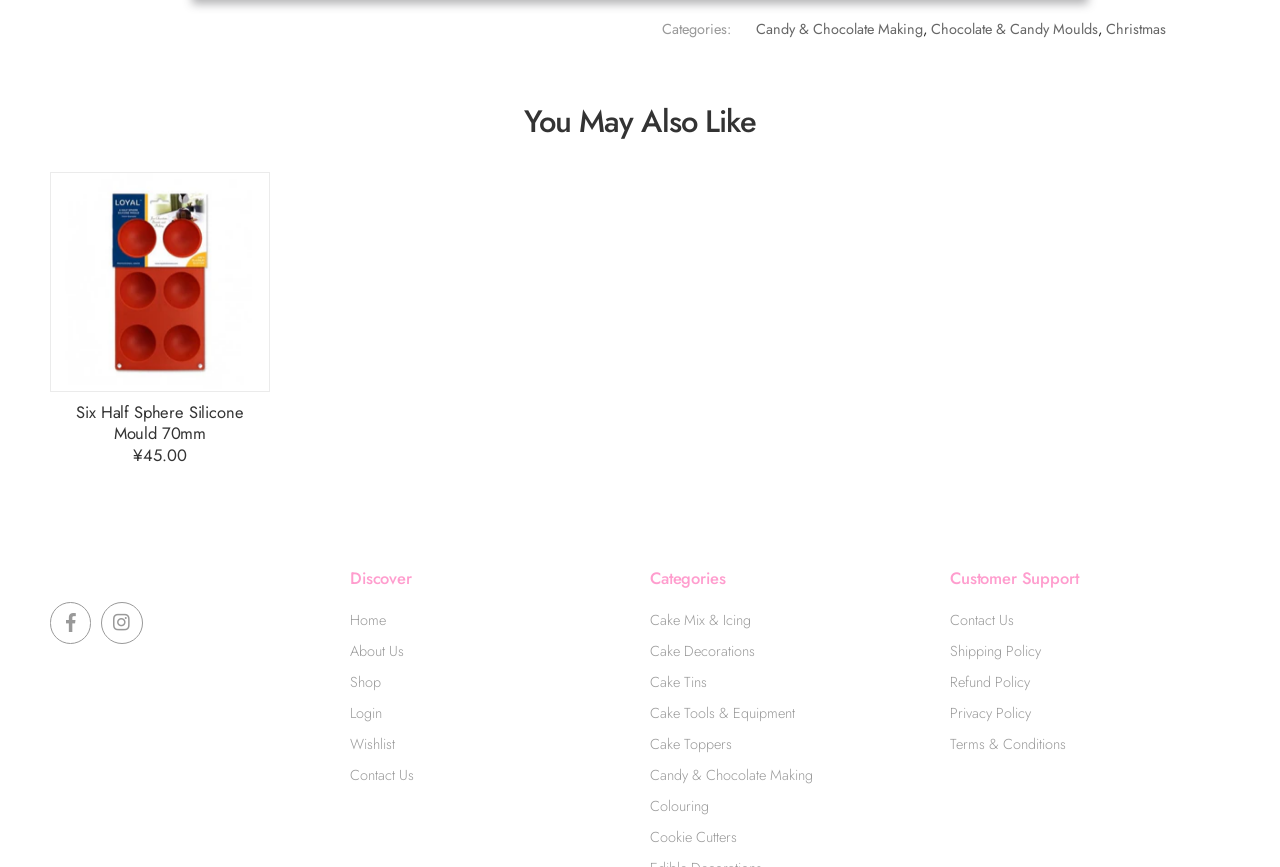How many links are under the 'You May Also Like' section?
Answer the question with a single word or phrase derived from the image.

2